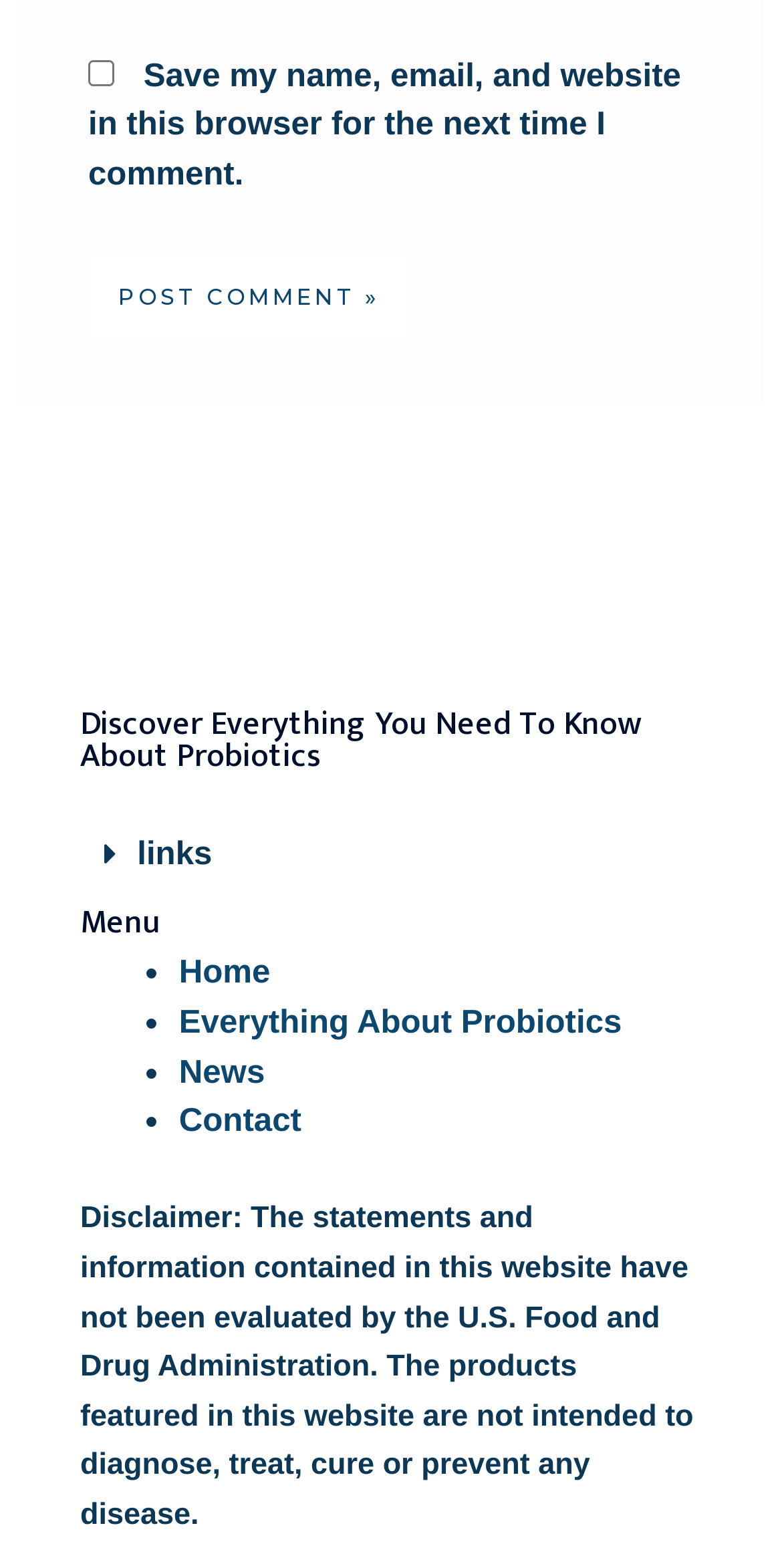Please provide a brief answer to the question using only one word or phrase: 
What is the disclaimer about?

FDA evaluation